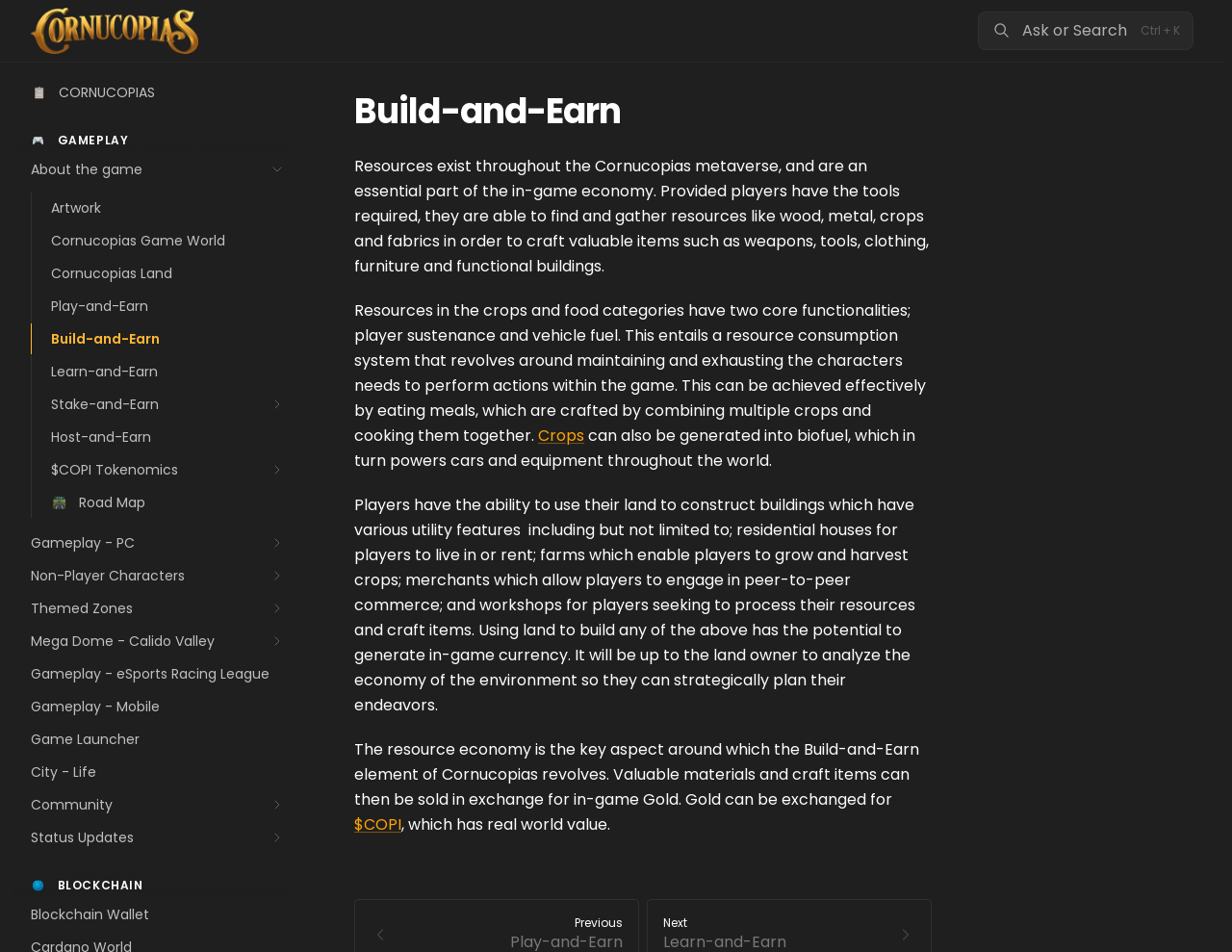Please identify the bounding box coordinates of the element's region that needs to be clicked to fulfill the following instruction: "Explore the Cornucopias Game World". The bounding box coordinates should consist of four float numbers between 0 and 1, i.e., [left, top, right, bottom].

[0.026, 0.237, 0.238, 0.269]